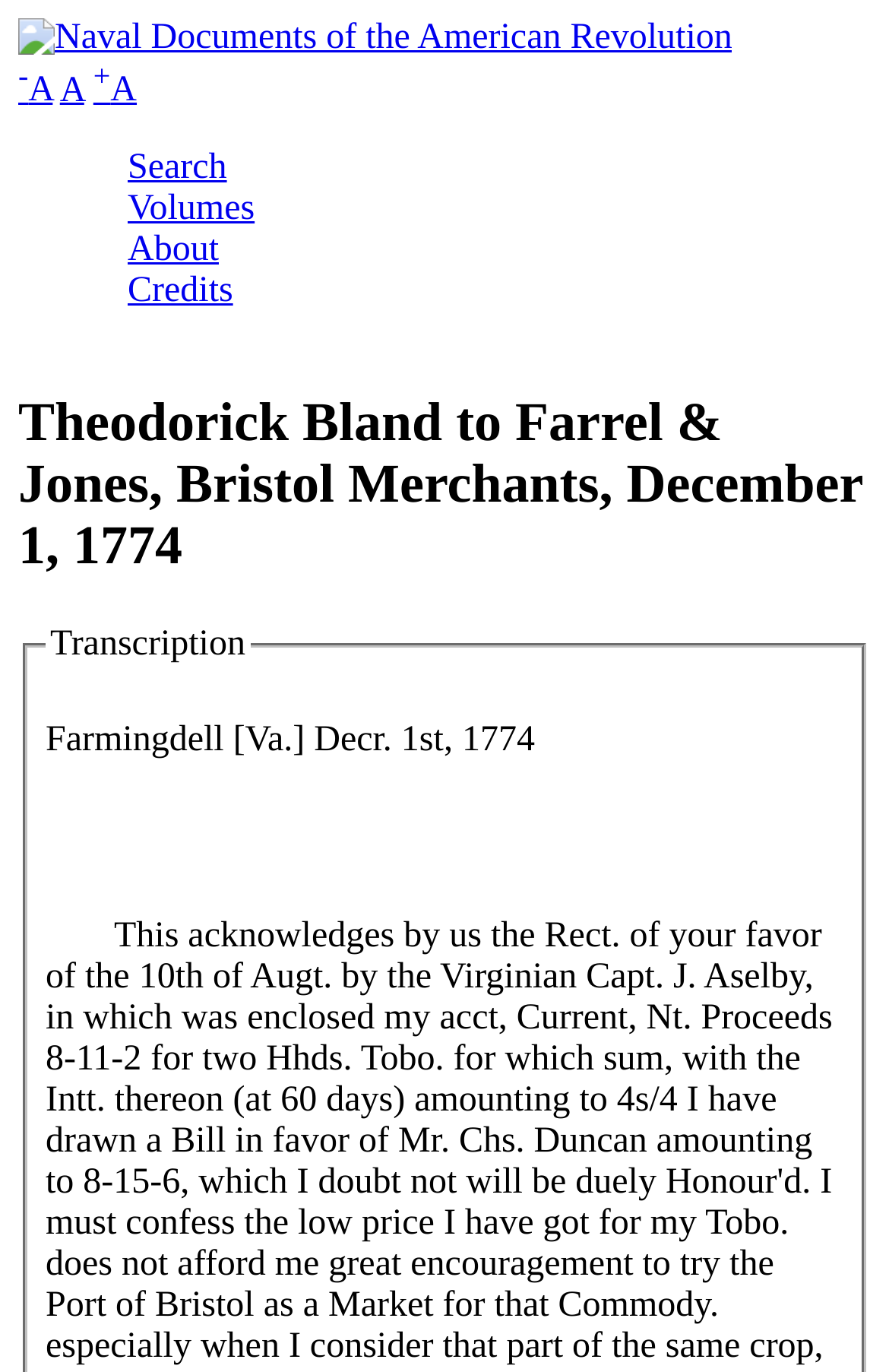Please locate the bounding box coordinates of the element that should be clicked to achieve the given instruction: "Search".

[0.144, 0.109, 0.255, 0.137]